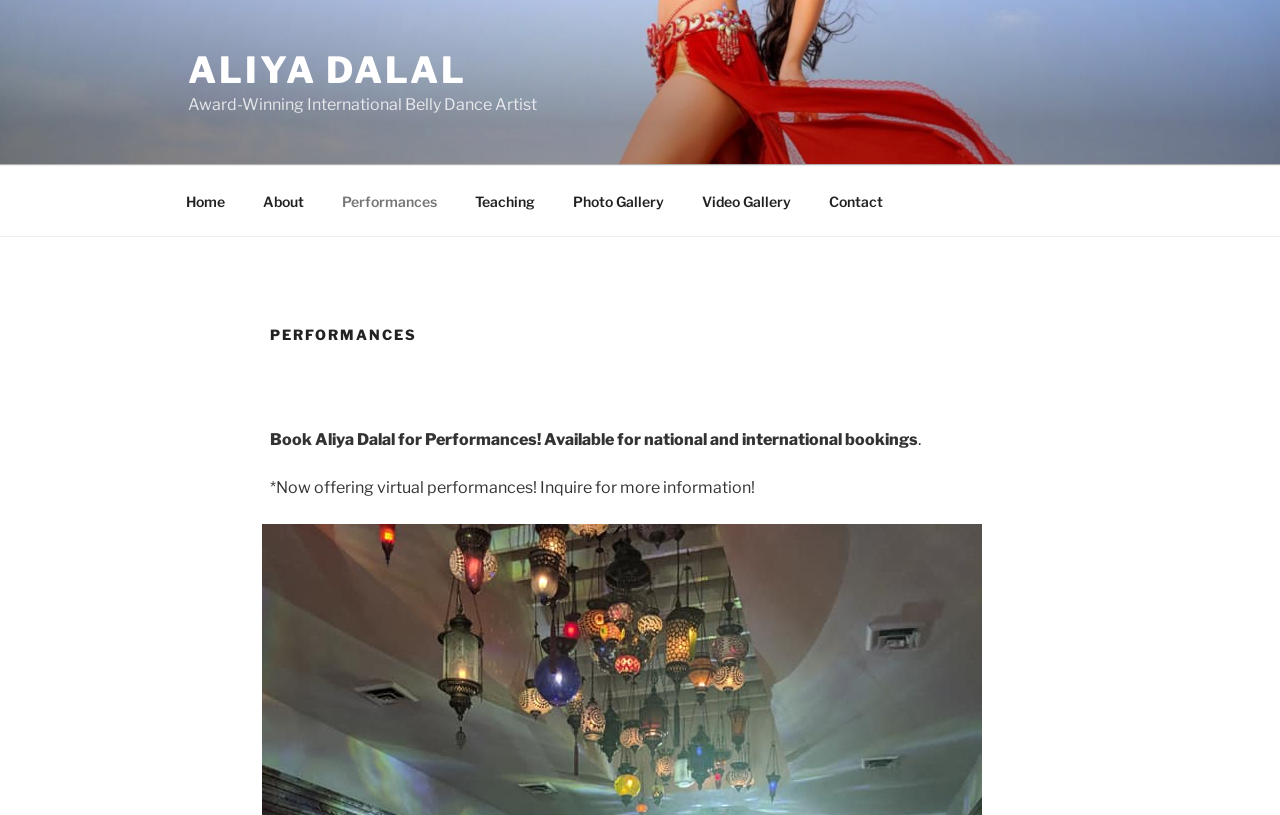Identify the bounding box for the described UI element: "Park View City Lahore".

None